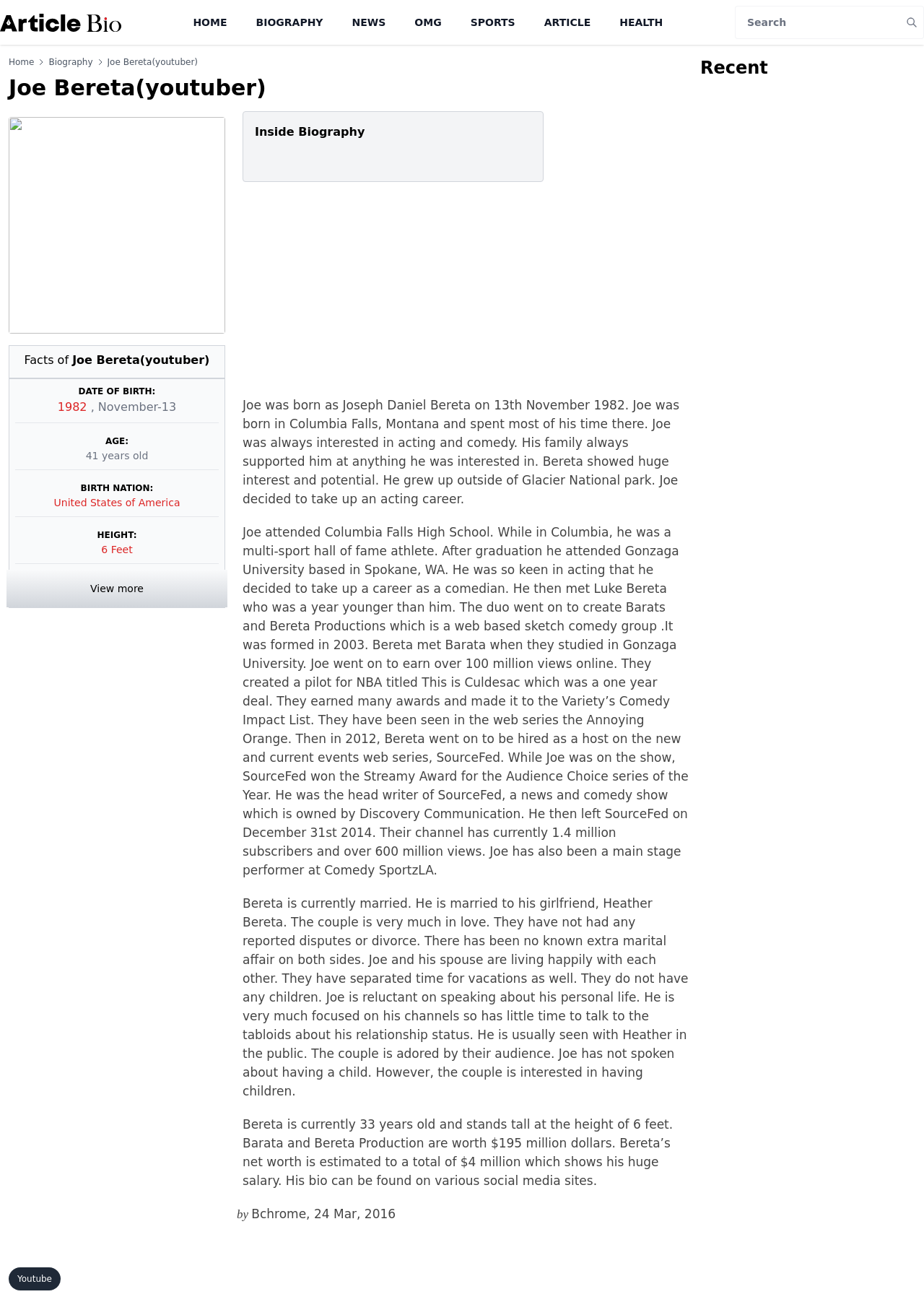Please identify the bounding box coordinates of the element's region that needs to be clicked to fulfill the following instruction: "Visit the HOME page". The bounding box coordinates should consist of four float numbers between 0 and 1, i.e., [left, top, right, bottom].

None